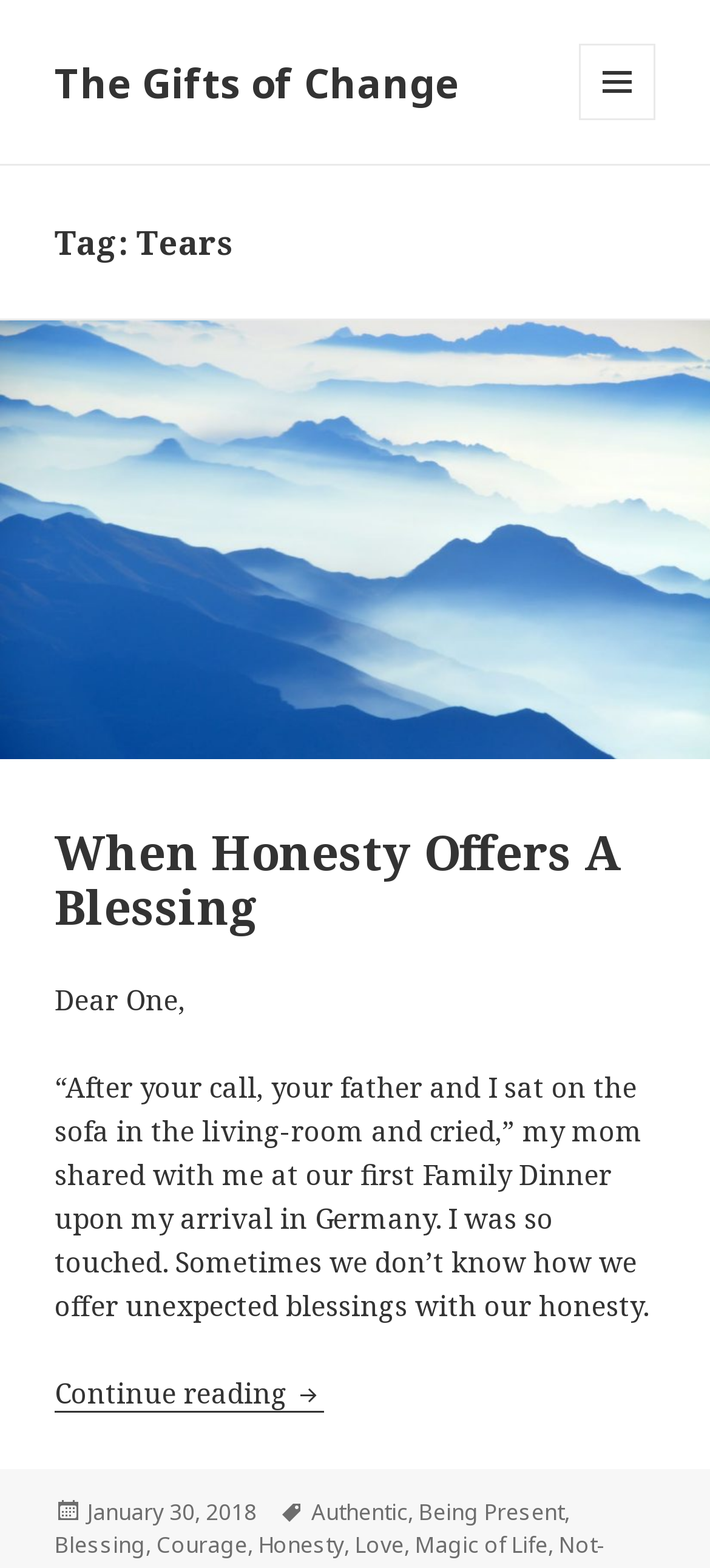What is the title of the first article?
Using the image as a reference, answer with just one word or a short phrase.

When Honesty Offers A Blessing